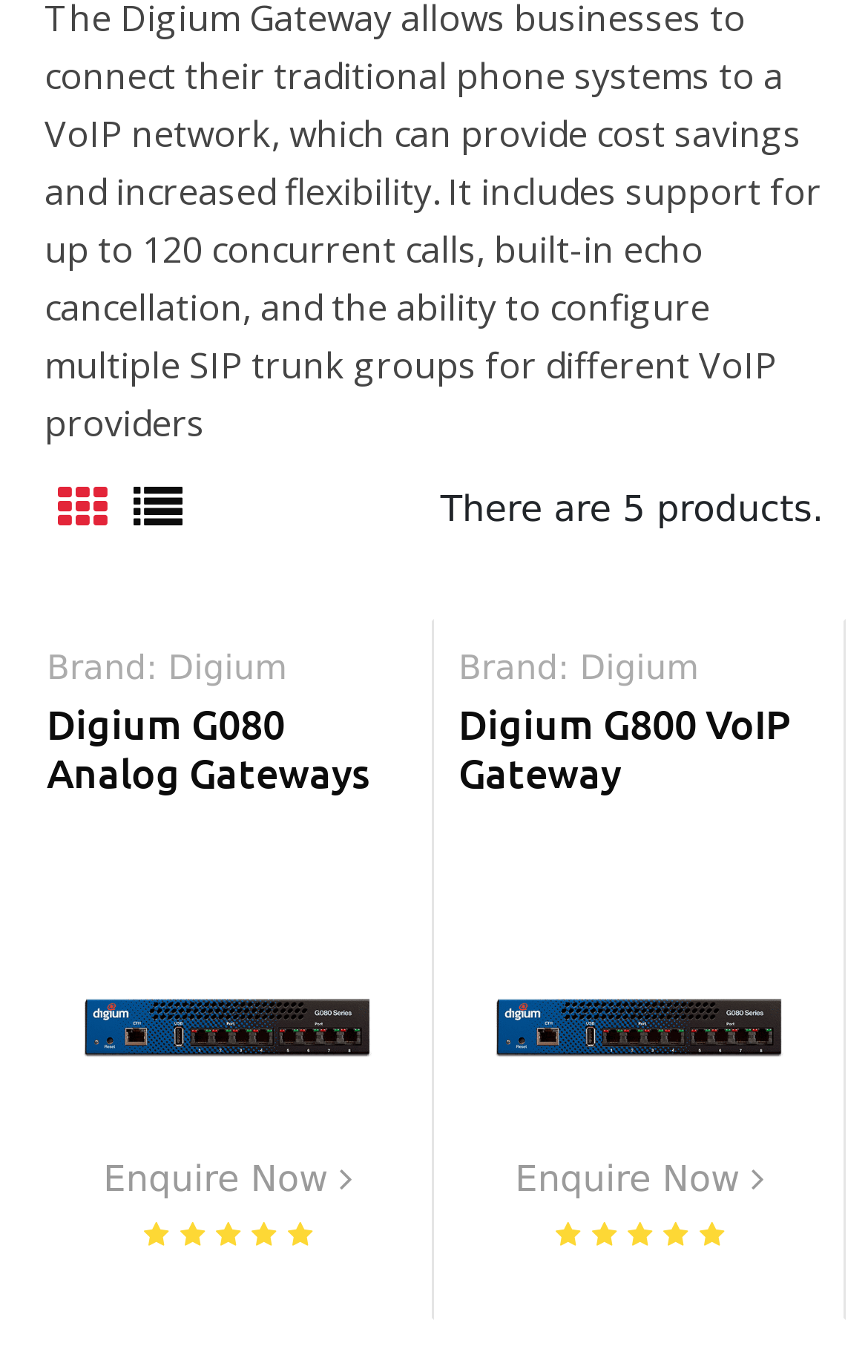Find the bounding box coordinates for the HTML element specified by: "Digium G800 VoIP Gateway".

[0.528, 0.511, 0.946, 0.581]